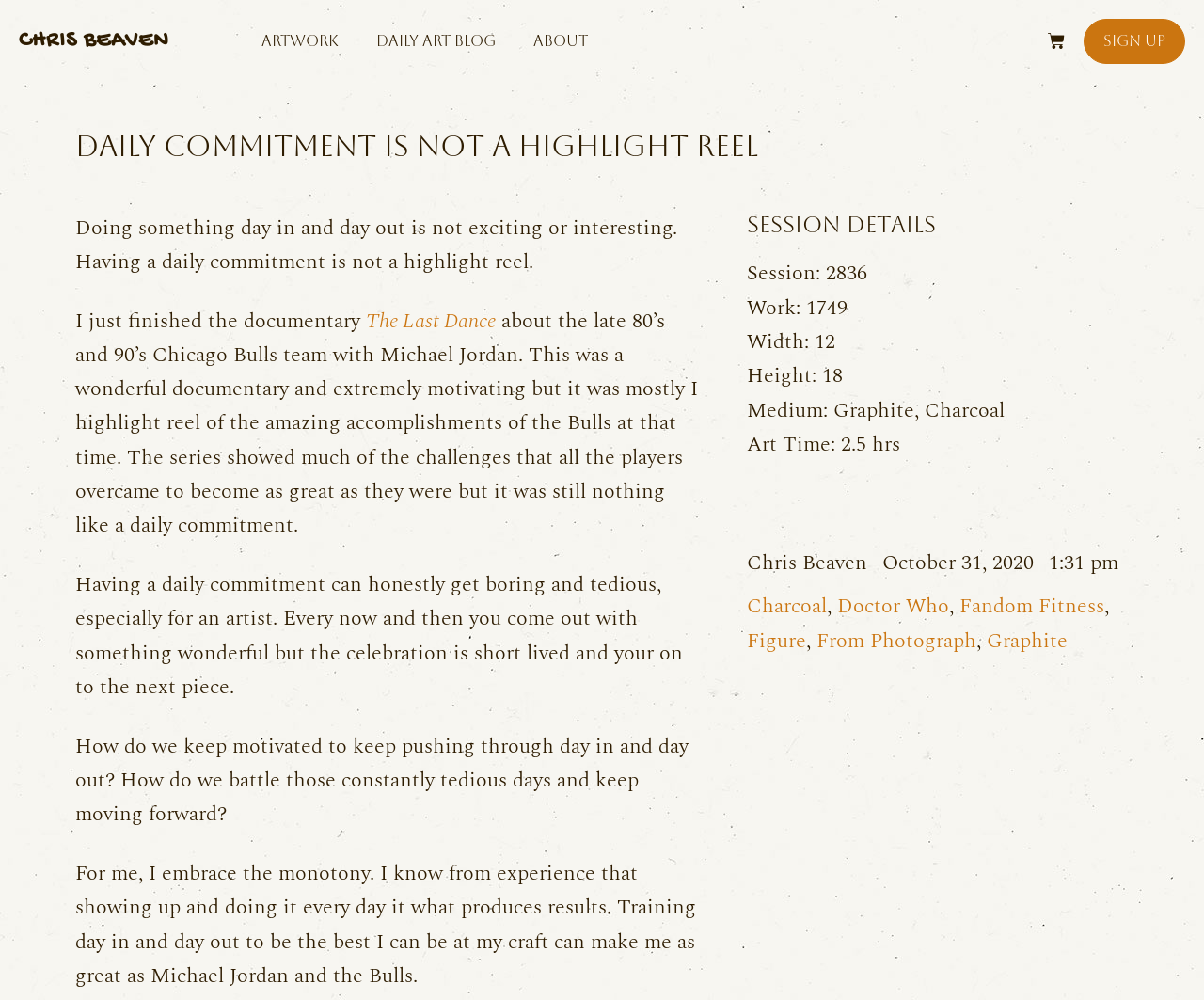Using the image as a reference, answer the following question in as much detail as possible:
What is the medium used for the artwork?

The medium used for the artwork can be found in the 'Session Details' section, where it says 'Medium: Graphite, Charcoal'.